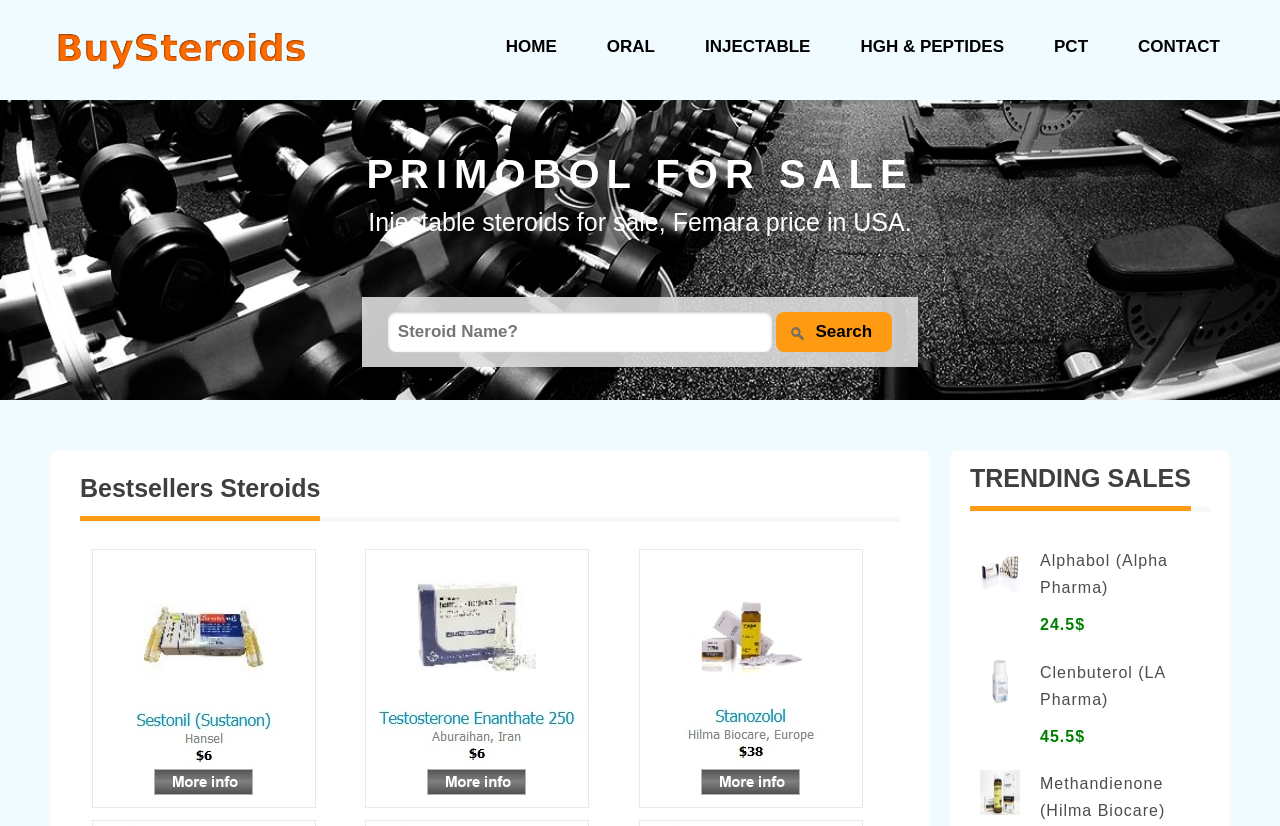How many bestseller steroids are listed?
Provide a well-explained and detailed answer to the question.

I found the section 'Bestsellers Steroids' and counted the number of links under it, which are 3, indicating that there are 3 bestseller steroids listed.